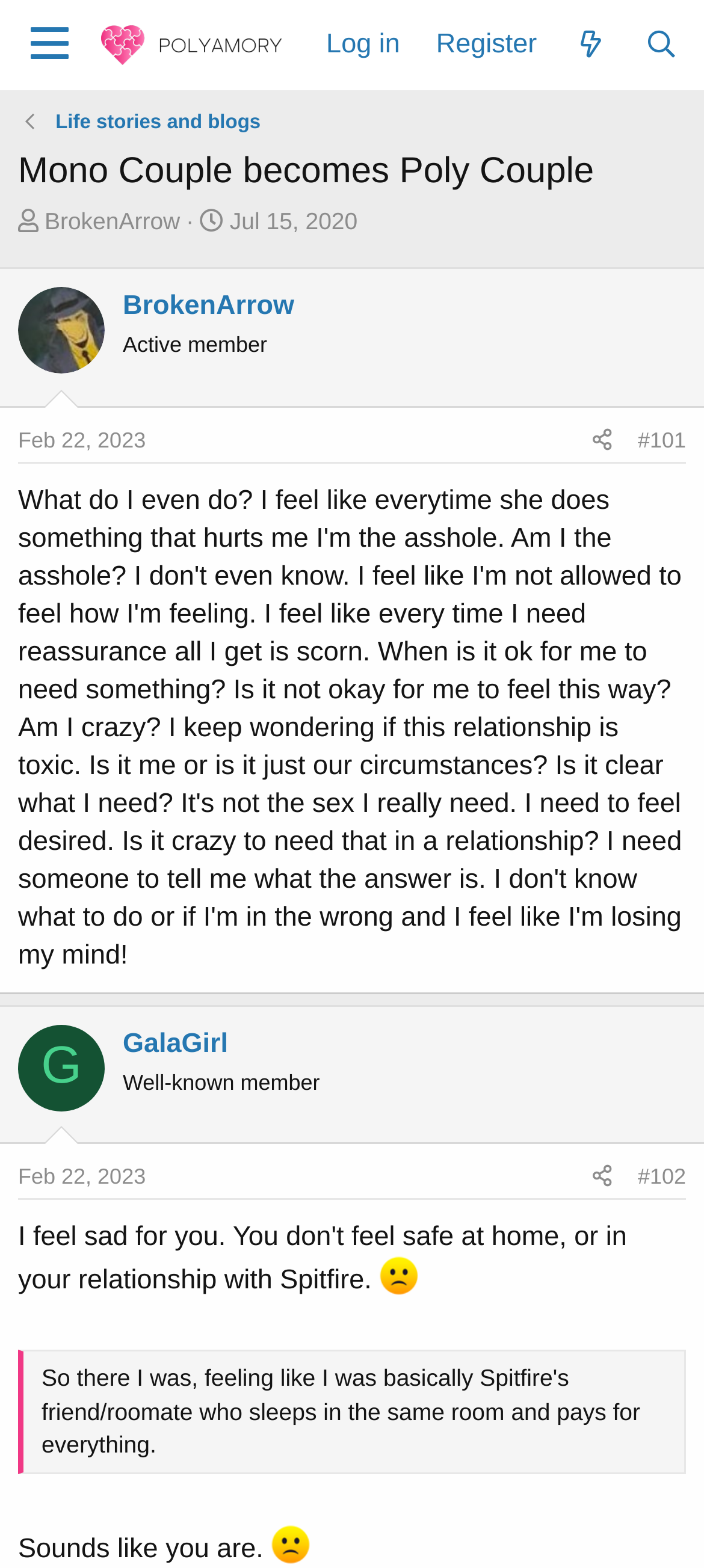Examine the screenshot and answer the question in as much detail as possible: How many posts are shown on this page?

I counted the number of article elements on the page, which represent individual posts. There are two article elements, one starting with 'BrokenArrow' and the other starting with 'GalaGirl'.